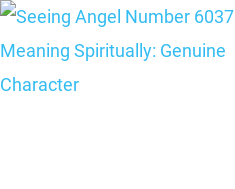Generate a detailed caption that encompasses all aspects of the image.

The image accompanies an article titled "Seeing Angel Number 6037 Meaning Spiritually: Genuine Character." The content likely explores the interpretation of this specific angel number, emphasizing its spiritual significance and the qualities it may symbolize, such as authenticity, integrity, and personal truths. The article provides insights into how recognizing this number can impact one's spiritual journey and understanding of self. This image visually represents the theme and subject of the article, enhancing readers' engagement with the content.